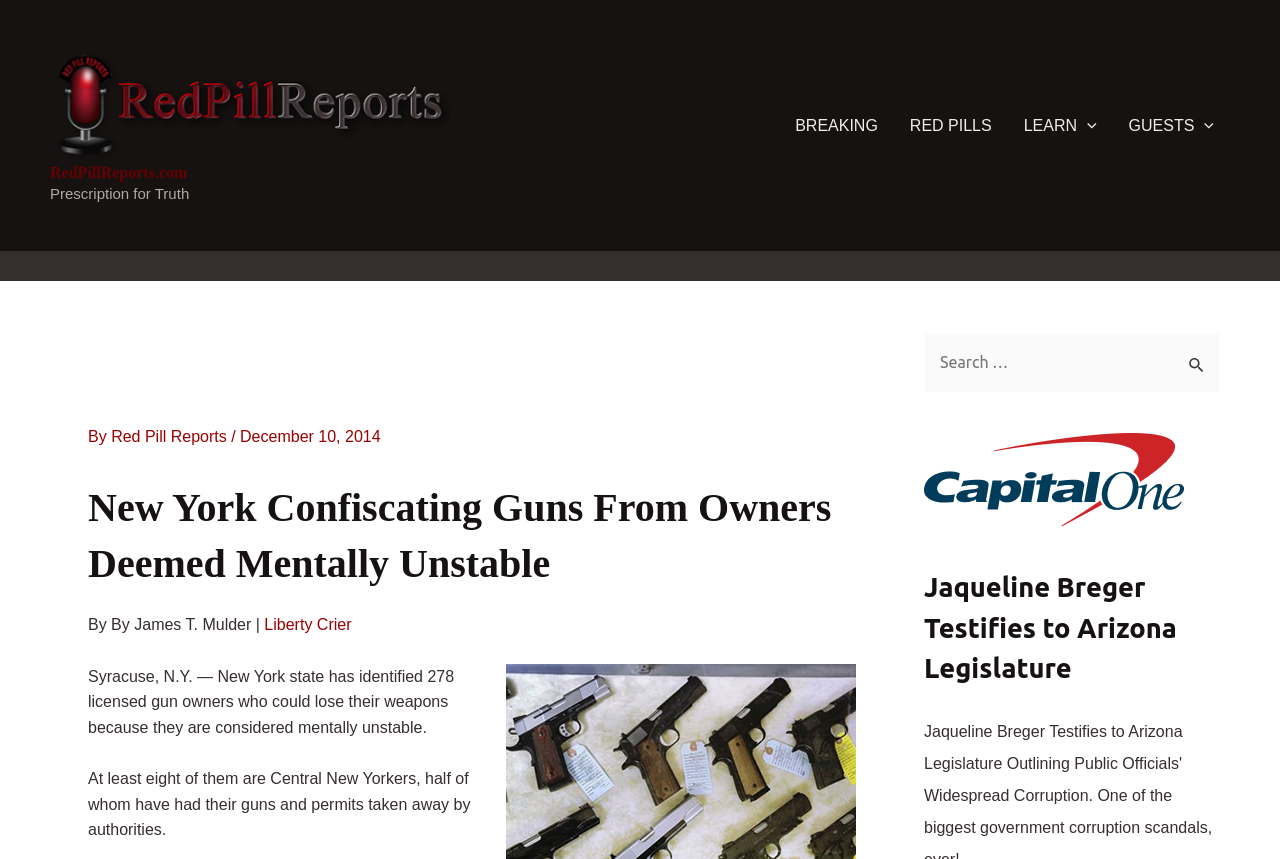How many search boxes are there on the webpage?
Please answer the question with a single word or phrase, referencing the image.

1